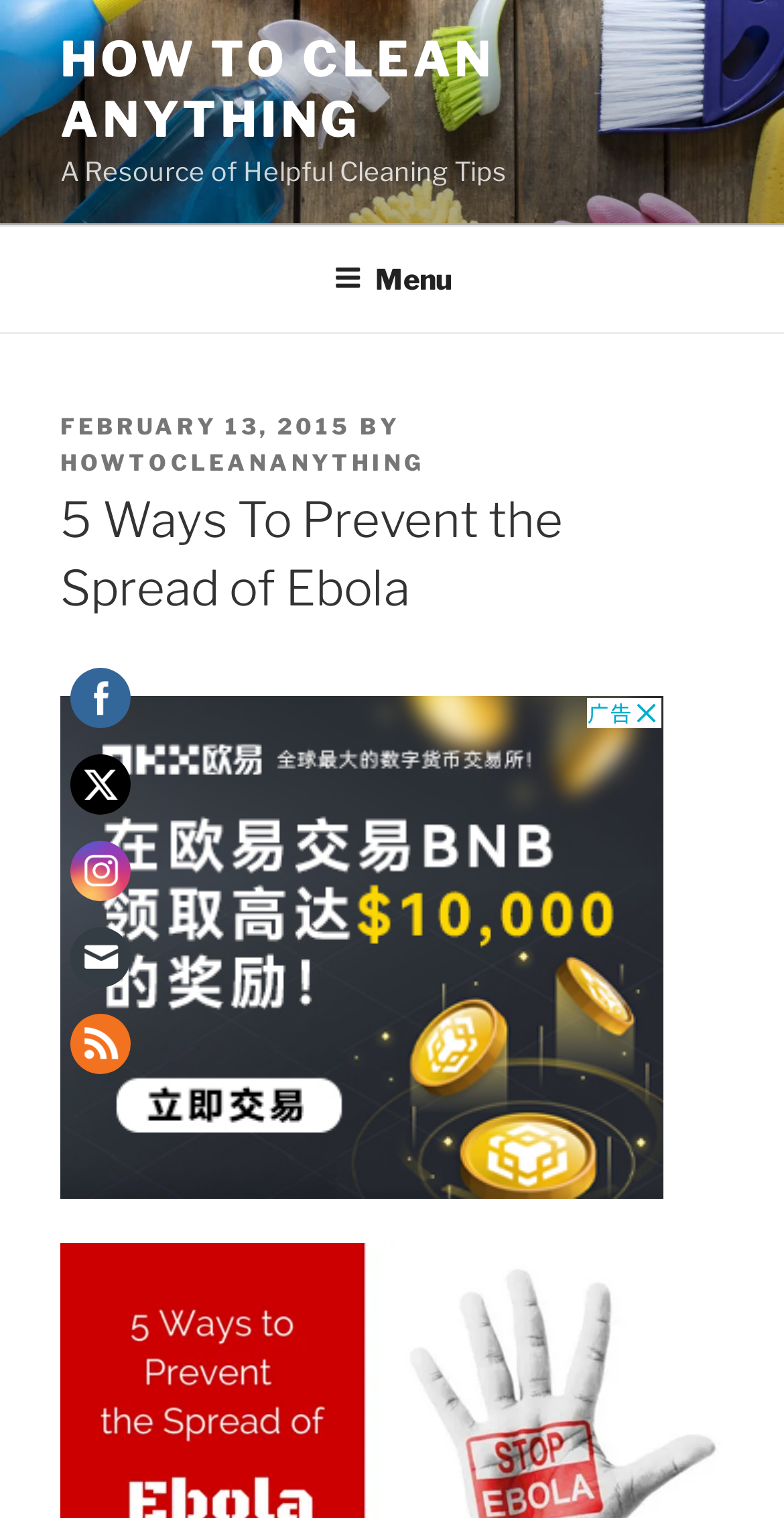Please find and report the bounding box coordinates of the element to click in order to perform the following action: "Open the 'Menu'". The coordinates should be expressed as four float numbers between 0 and 1, in the format [left, top, right, bottom].

[0.388, 0.151, 0.612, 0.215]